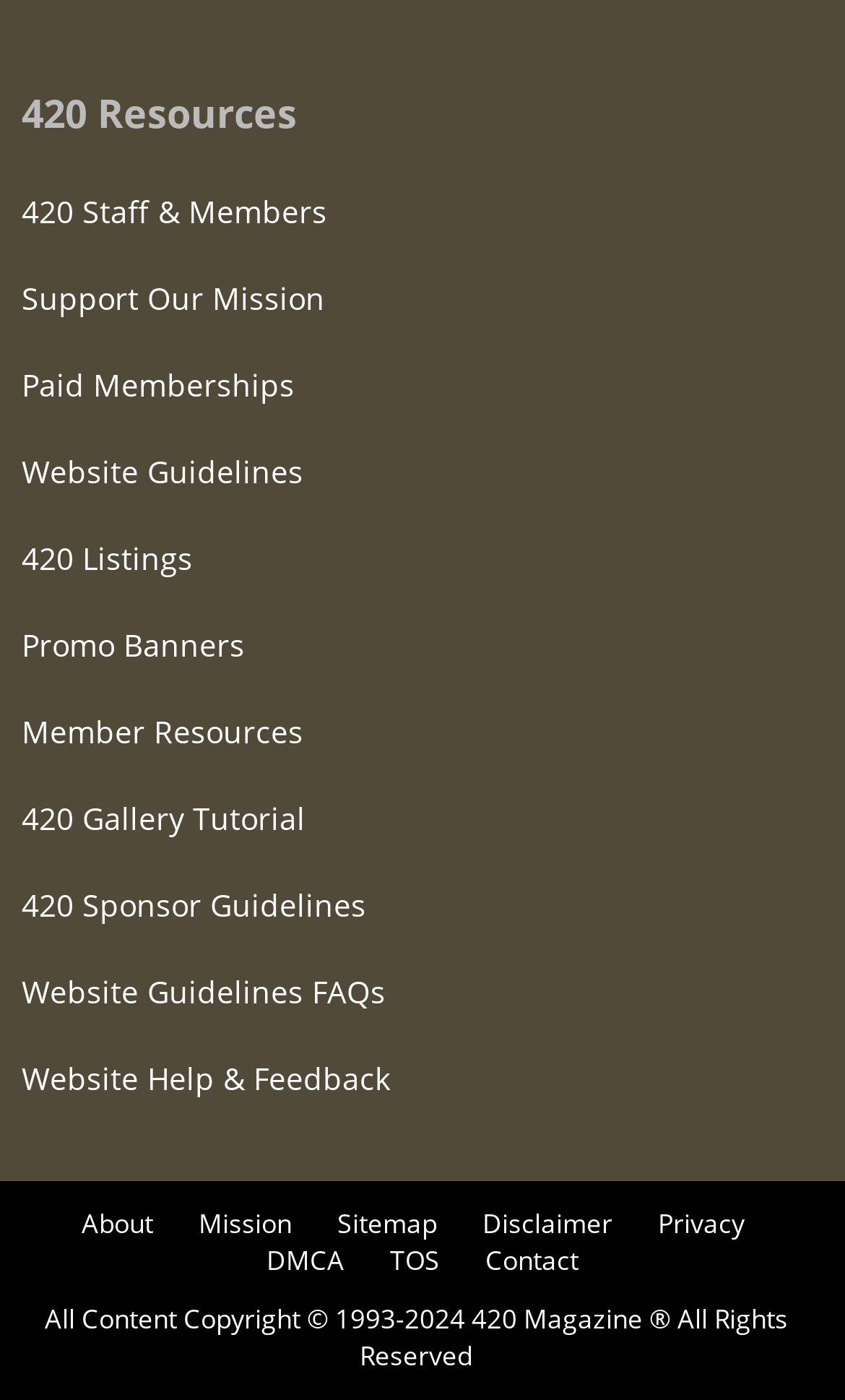How many links are there in the webpage?
From the image, provide a succinct answer in one word or a short phrase.

18